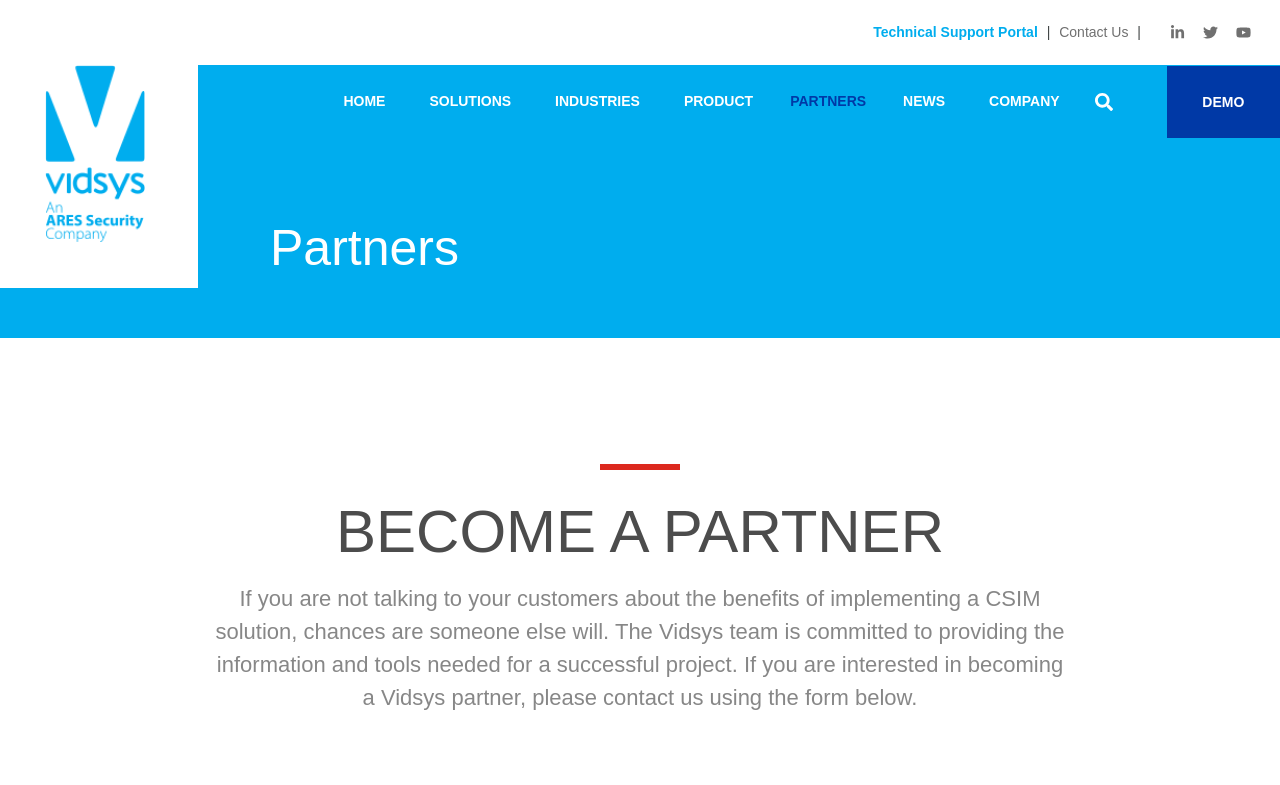How many navigation links are there?
Use the information from the image to give a detailed answer to the question.

There are seven navigation links, which are HOME, SOLUTIONS, INDUSTRIES, PRODUCT, PARTNERS, NEWS, and COMPANY, located at the top and also at the bottom of the webpage.